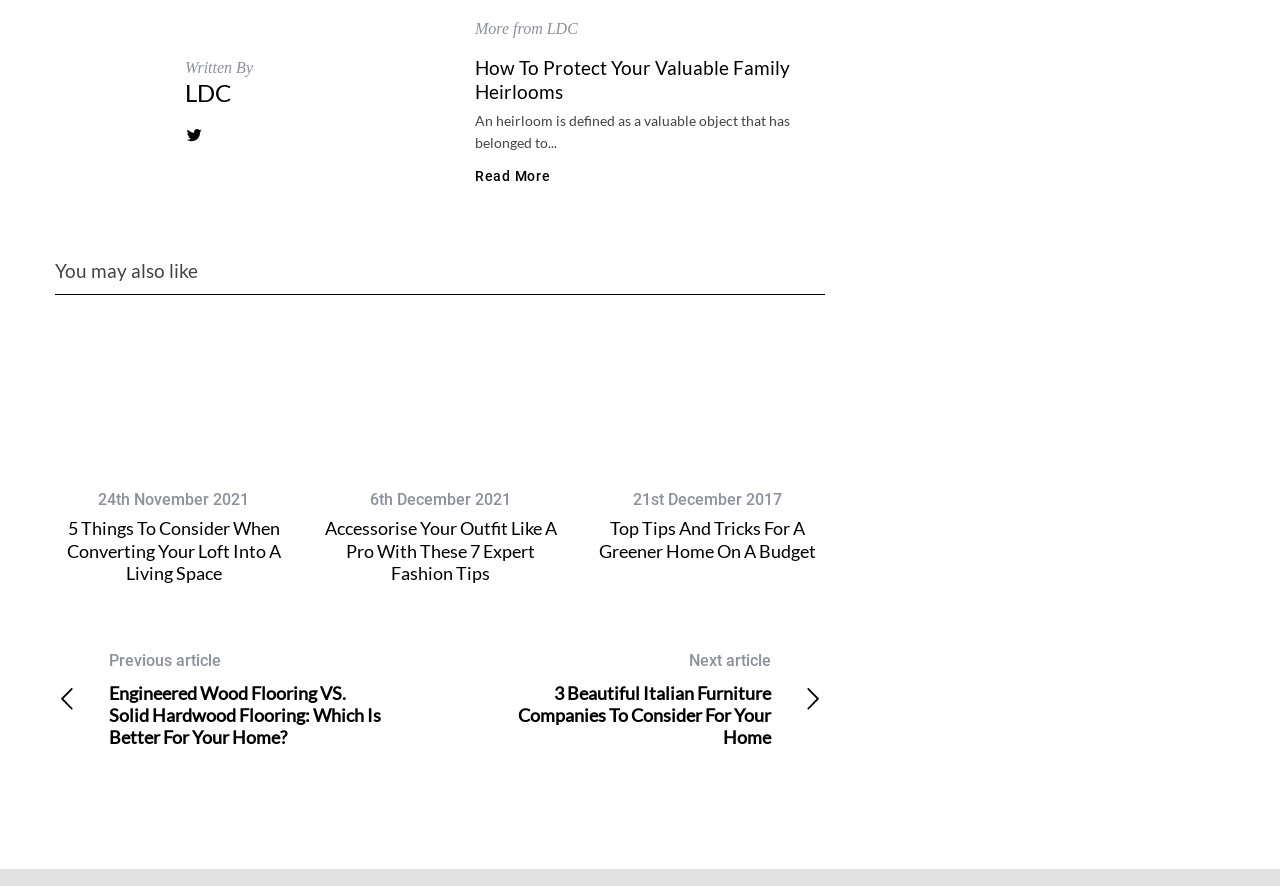Please identify the bounding box coordinates of where to click in order to follow the instruction: "Read more about '5 Things To Consider When Converting Your Loft Into A Living Space'".

[0.052, 0.584, 0.219, 0.659]